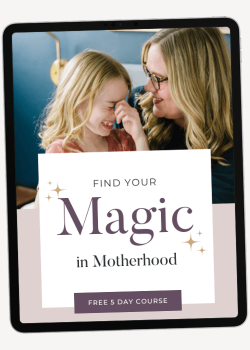What is being offered at the bottom of the overlay?
Examine the webpage screenshot and provide an in-depth answer to the question.

According to the caption, the overlay has a bold call-to-action for a 'FREE 5 DAY COURSE' at the bottom, inviting mothers to explore resources that can assist them in their parenting experience.